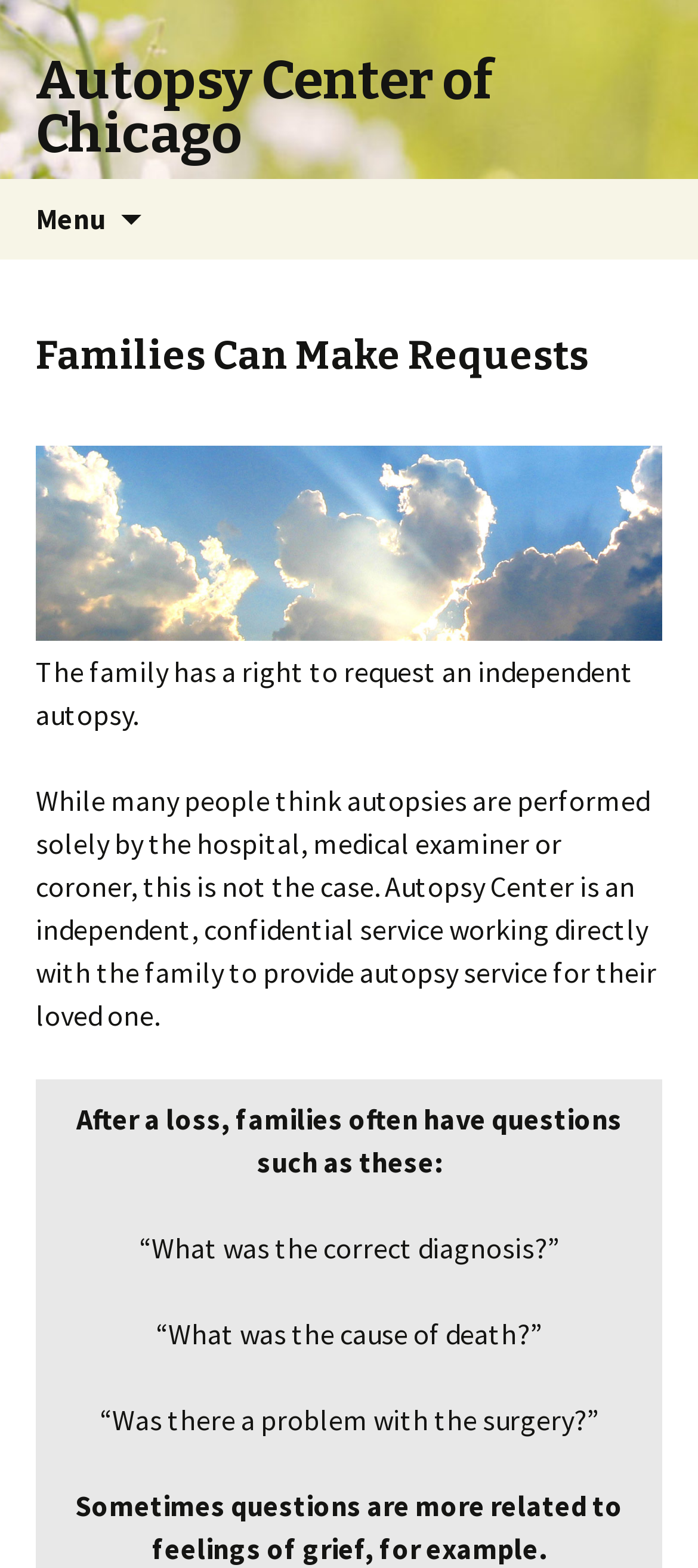What is the relationship between the Autopsy Center and the family?
Refer to the image and provide a one-word or short phrase answer.

Directly working together